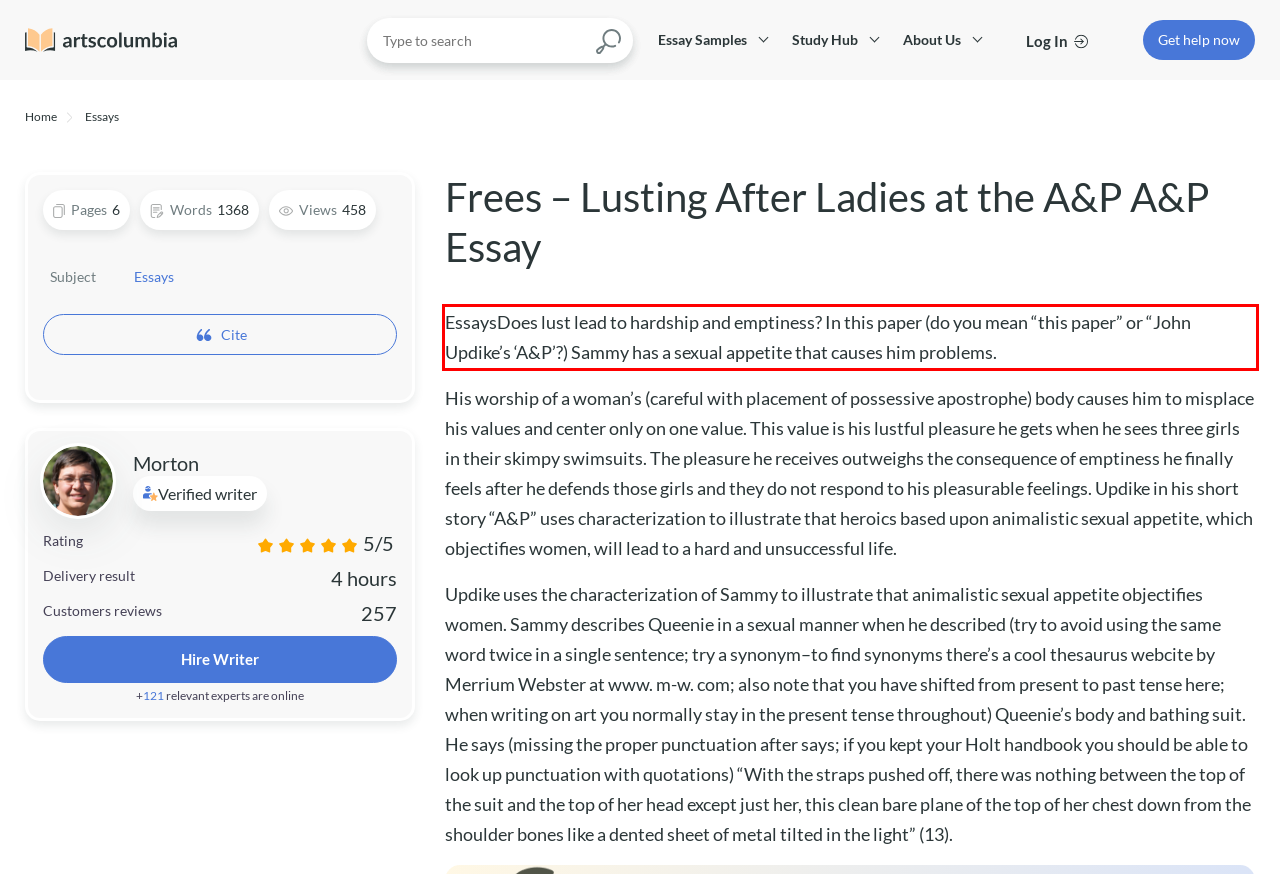Given a screenshot of a webpage with a red bounding box, please identify and retrieve the text inside the red rectangle.

EssaysDoes lust lead to hardship and emptiness? In this paper (do you mean “this paper” or “John Updike’s ‘A&P’?) Sammy has a sexual appetite that causes him problems.